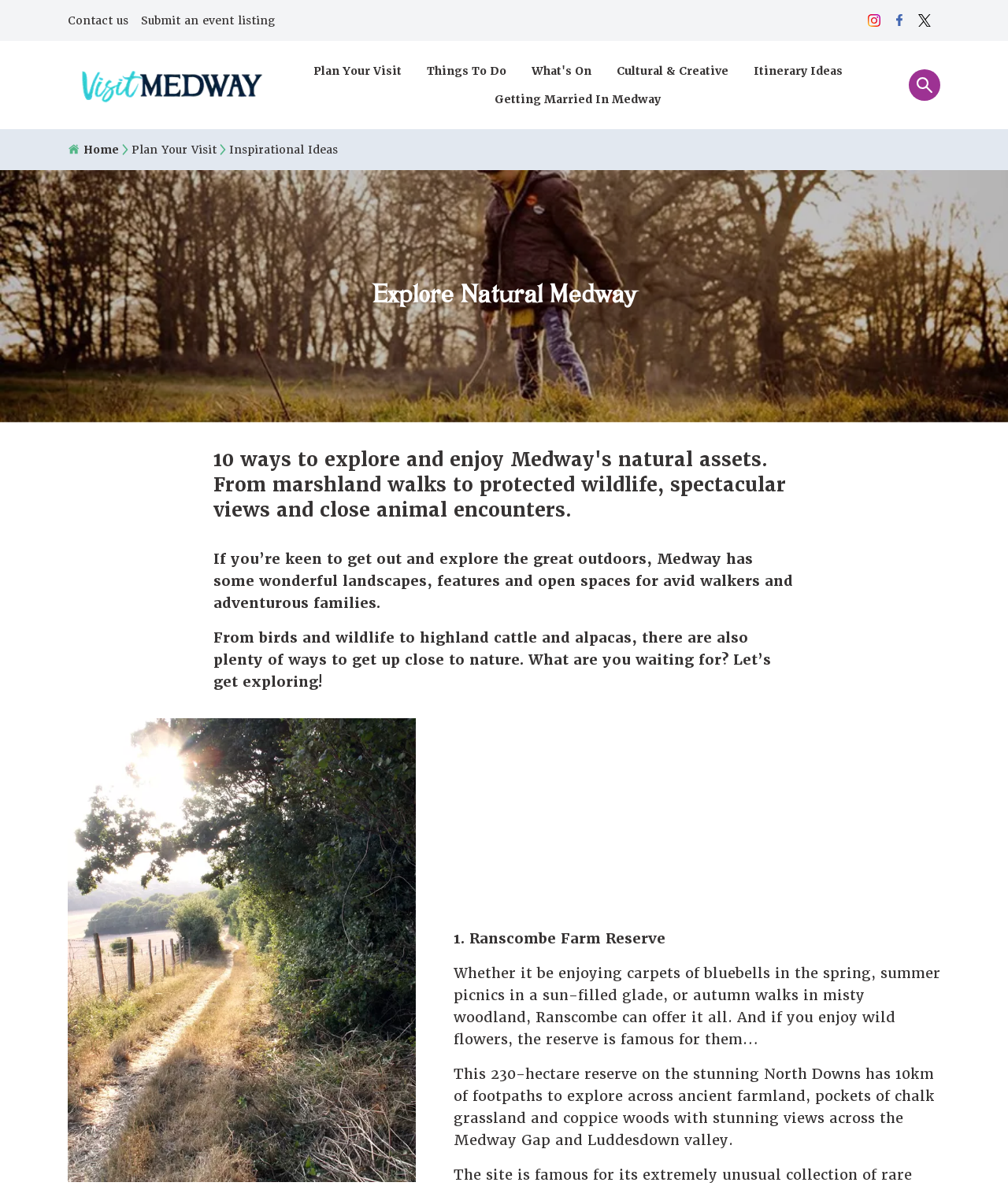Can you provide the bounding box coordinates for the element that should be clicked to implement the instruction: "Go to Home Improvement"?

None